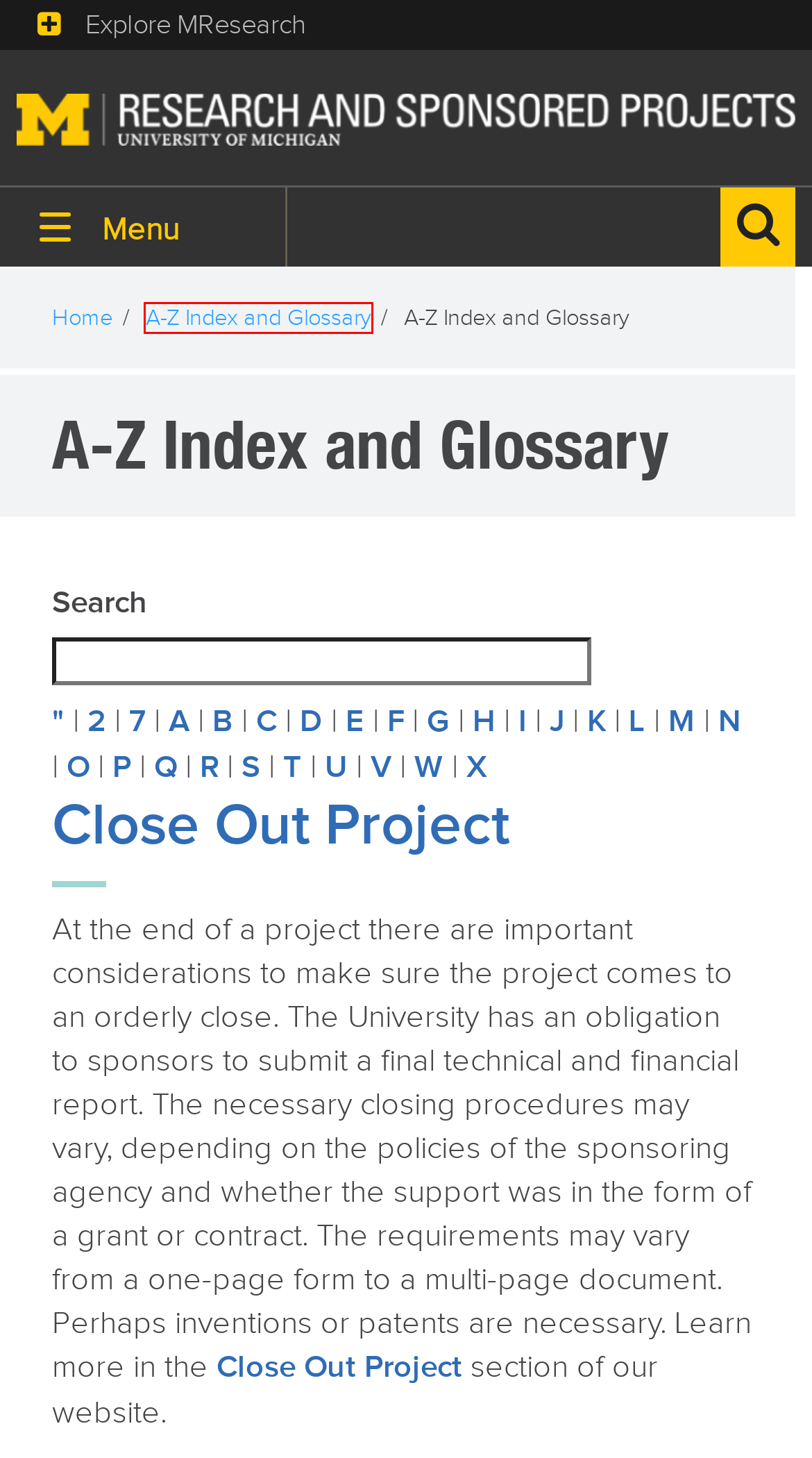You have a screenshot of a webpage with a red rectangle bounding box. Identify the best webpage description that corresponds to the new webpage after clicking the element within the red bounding box. Here are the candidates:
A. Controlled Unclassified Information (CUI) | National Archives
B. A-Z Index and Glossary | ORSP
C. eCFR :: 48 CFR Part 9905 -- Cost Accounting Standards for Educational Institutions
D. Registration Update Request - Login Screen
E. University of Michigan
F. A-Z Index and Glossary | Page 3 | ORSP
G. Chemical and Drug Theft/Loss Reporting Login!
H. eCFR :: 21 CFR Part 1308 -- Schedules of Controlled Substances

B